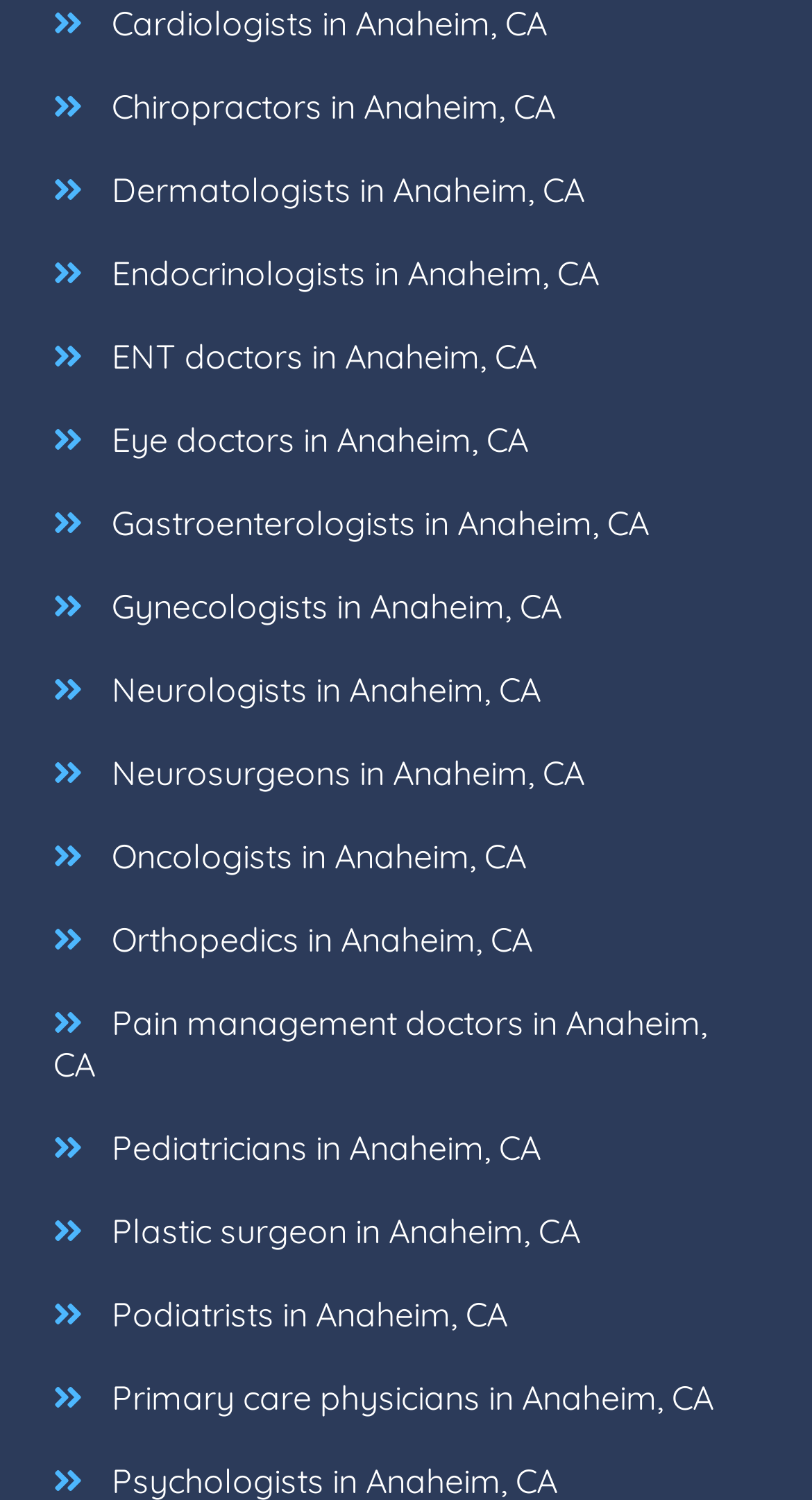Determine the bounding box coordinates of the region to click in order to accomplish the following instruction: "Explore oncologists in Anaheim, CA". Provide the coordinates as four float numbers between 0 and 1, specifically [left, top, right, bottom].

[0.102, 0.543, 0.673, 0.598]